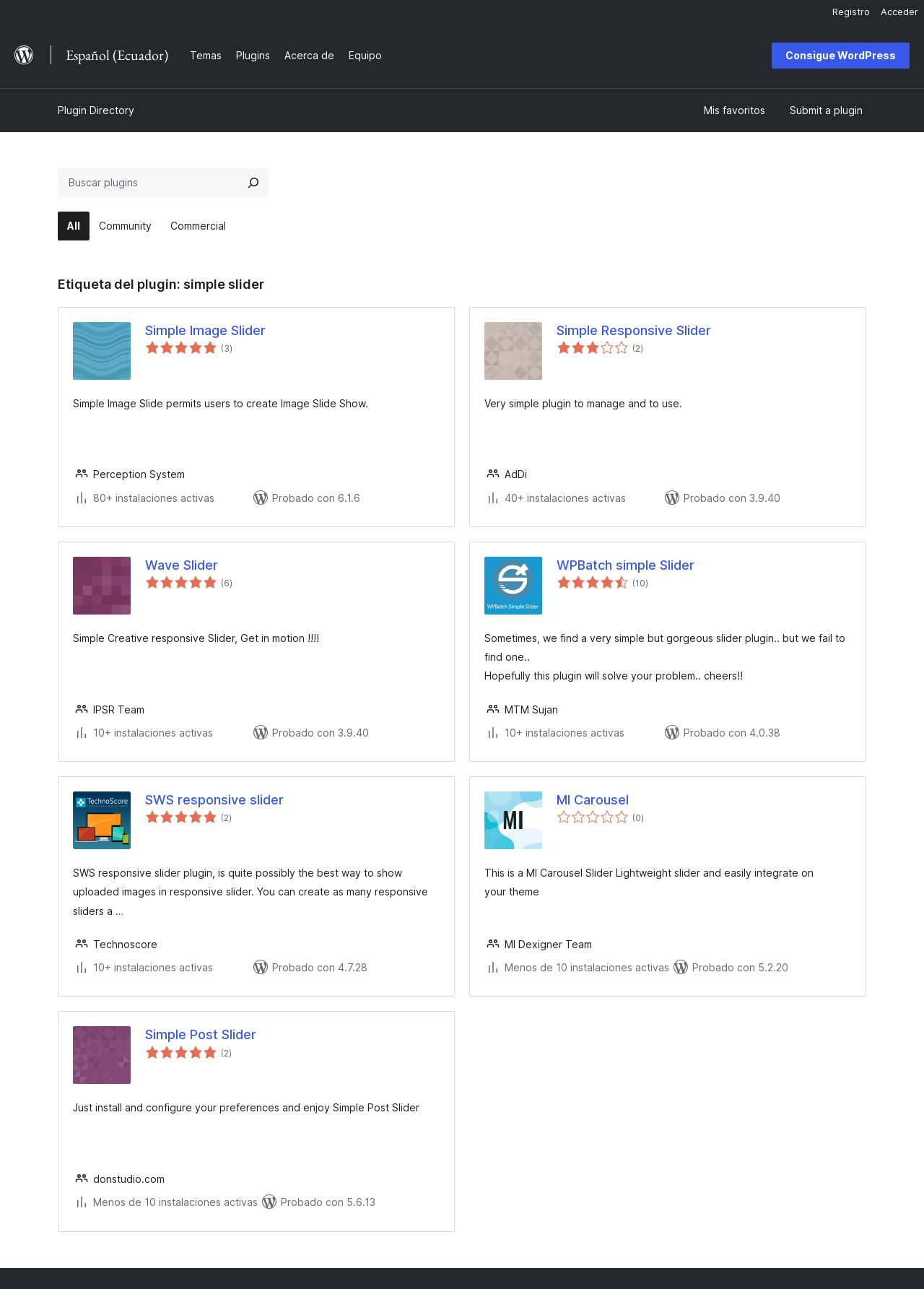How many plugins are listed on this page?
Provide a one-word or short-phrase answer based on the image.

5